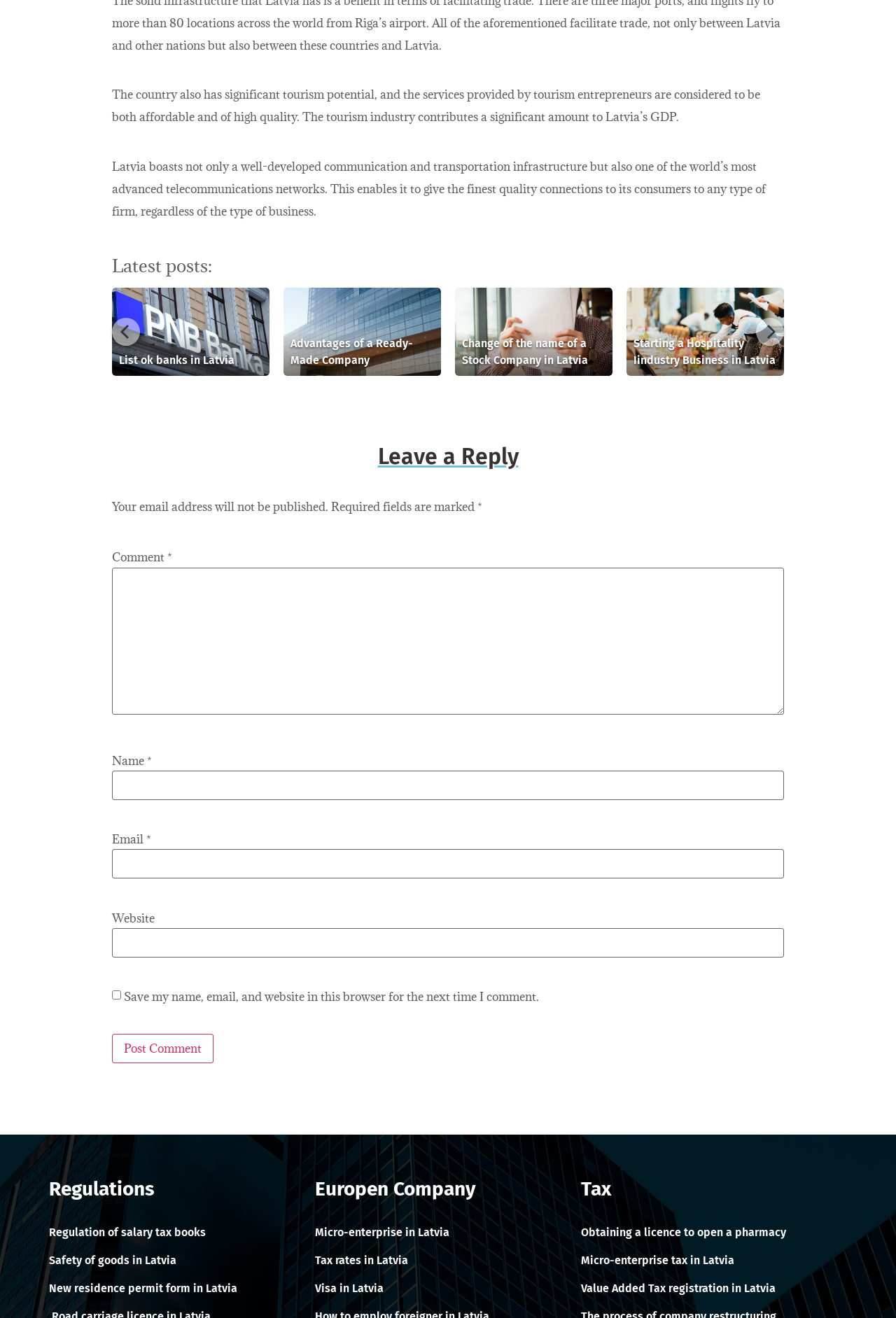Find the bounding box of the web element that fits this description: "Tax rates in Latvia".

[0.352, 0.946, 0.648, 0.967]